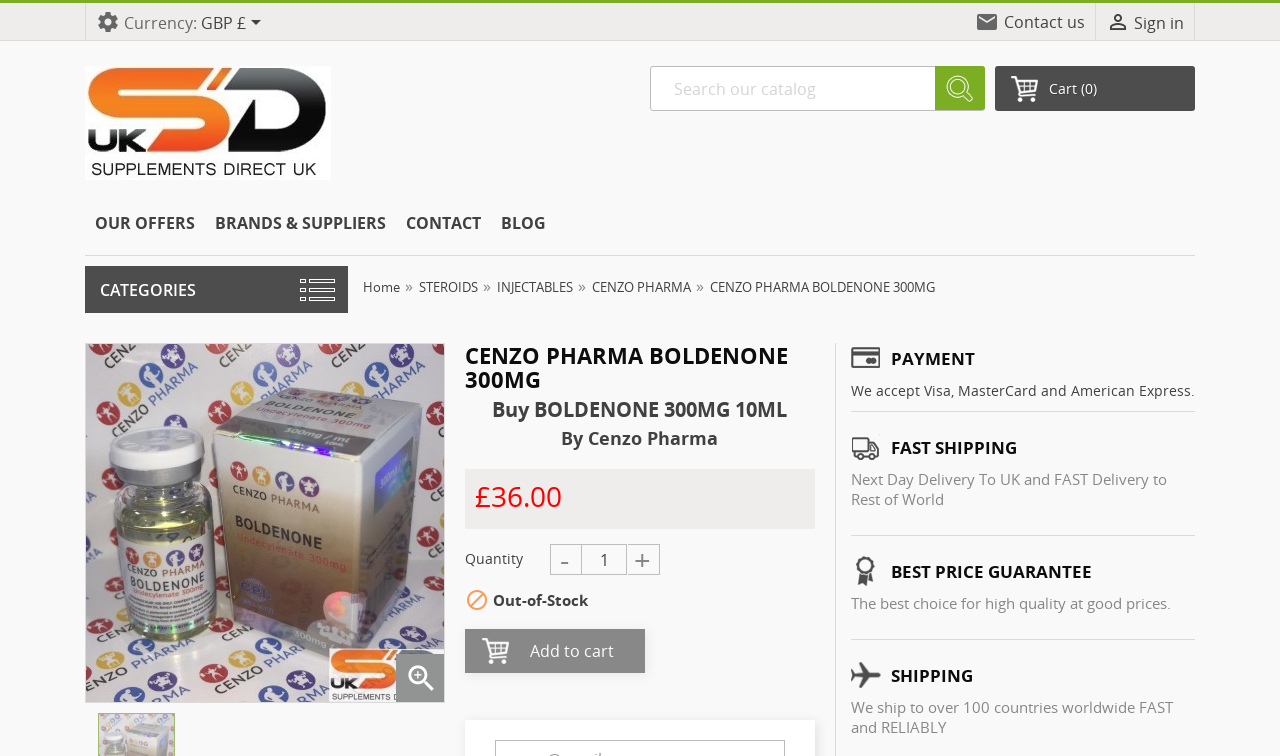Give a one-word or short phrase answer to the question: 
What is the delivery policy of this website?

Next Day Delivery to UK and FAST Delivery to Rest of World